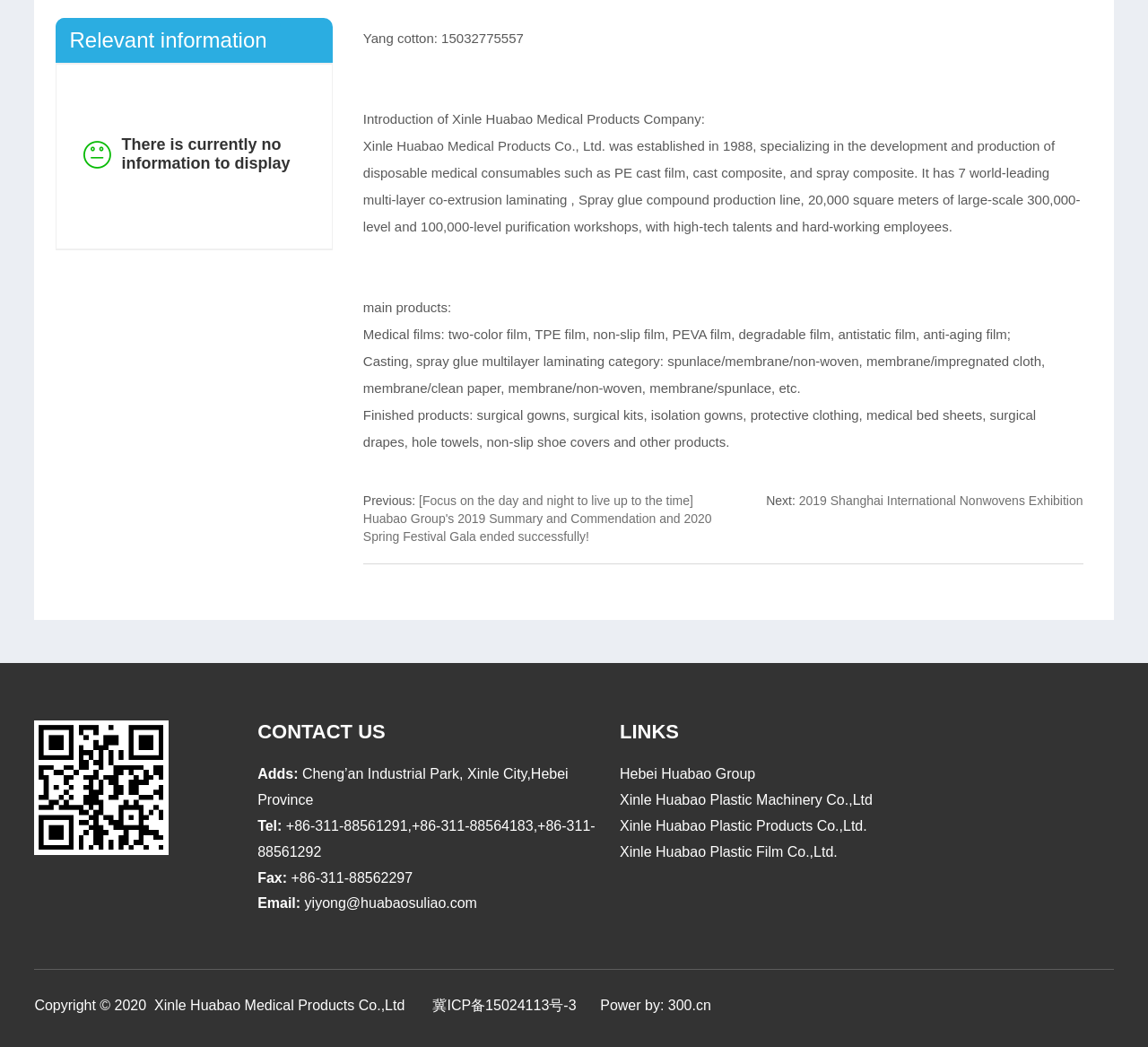Can you specify the bounding box coordinates of the area that needs to be clicked to fulfill the following instruction: "Visit the Hebei Huabao Group website"?

[0.54, 0.733, 0.658, 0.747]